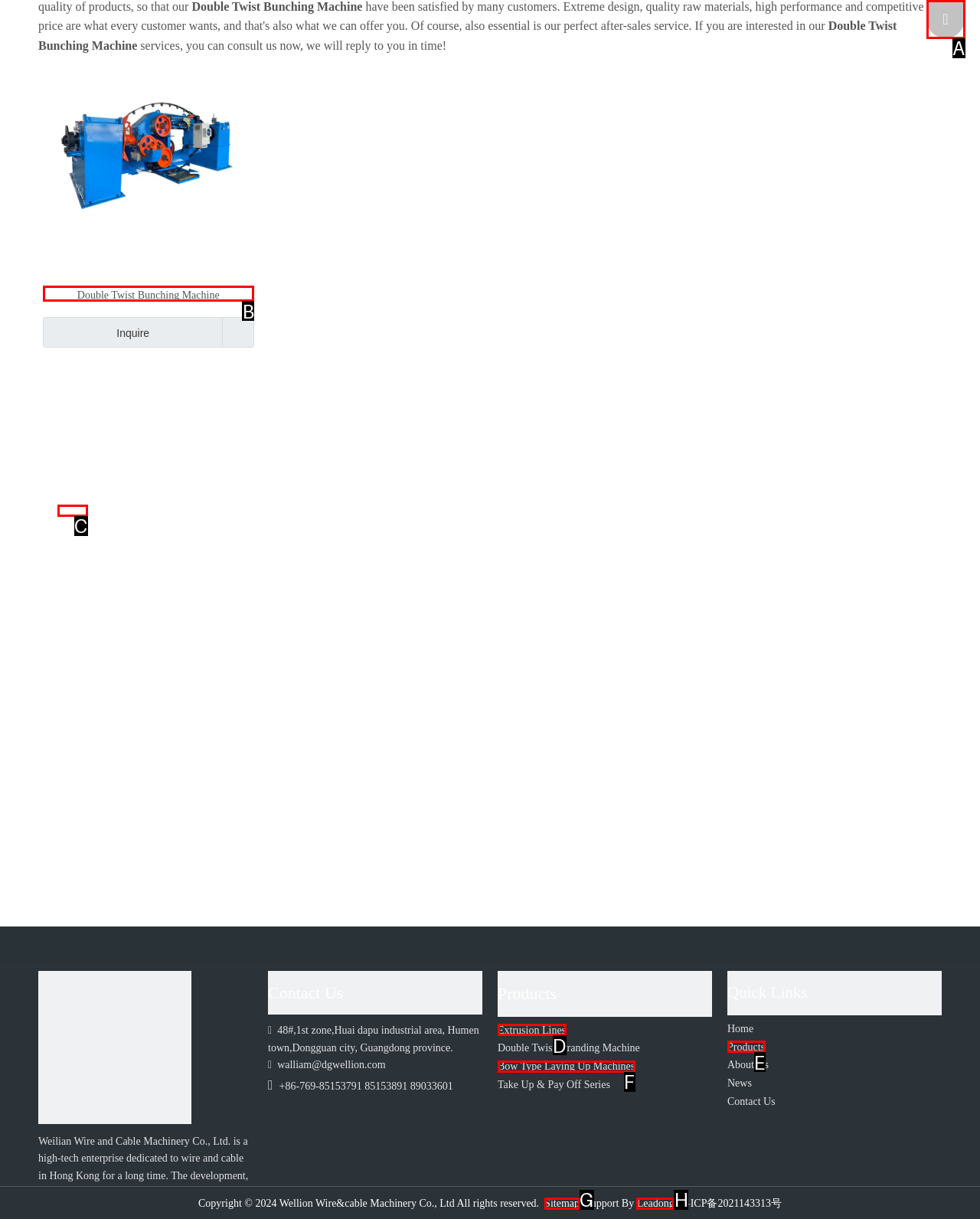Identify which HTML element matches the description: Sitemap. Answer with the correct option's letter.

G